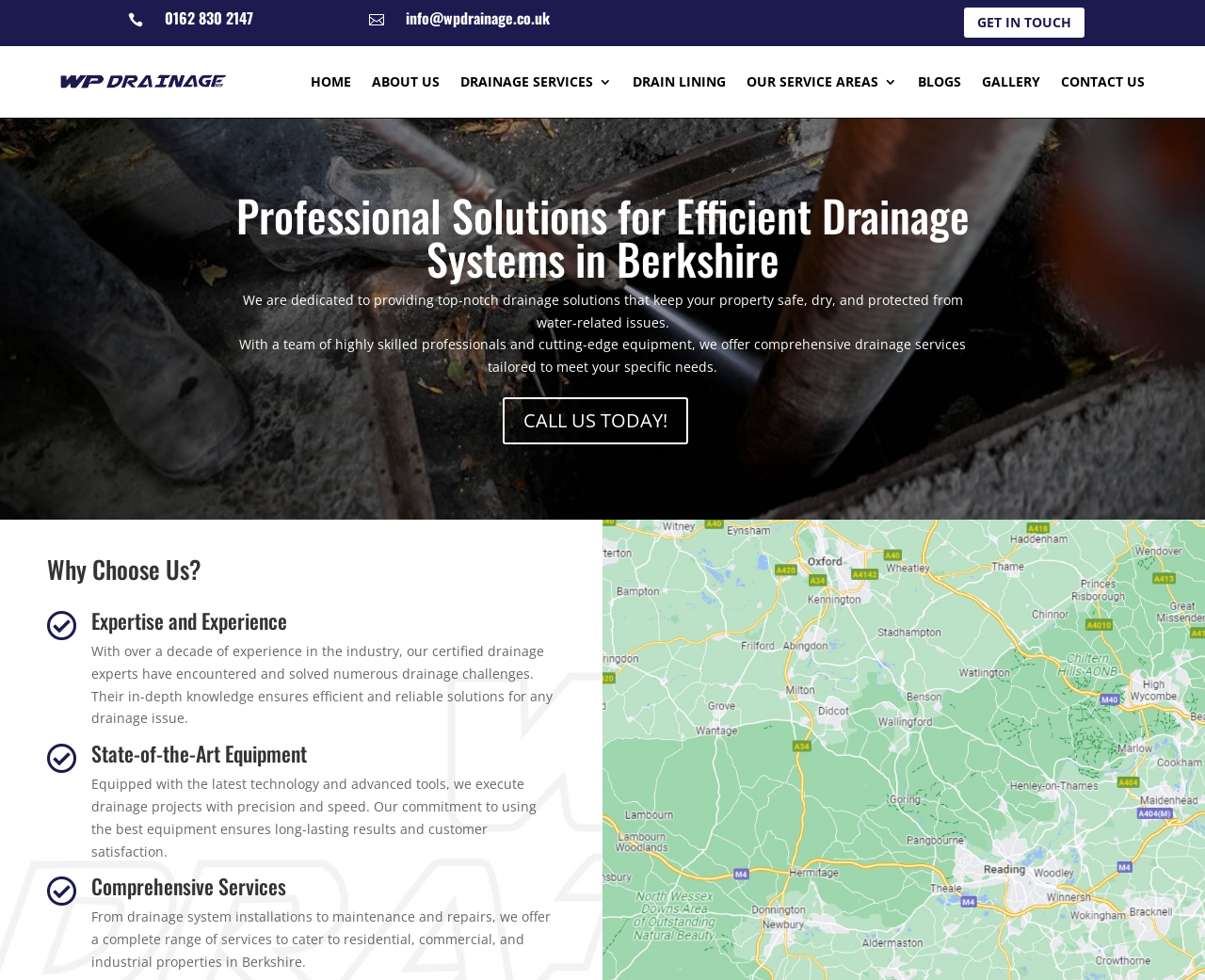From the element description: "0162 830 2147", extract the bounding box coordinates of the UI element. The coordinates should be expressed as four float numbers between 0 and 1, in the order [left, top, right, bottom].

[0.137, 0.007, 0.21, 0.03]